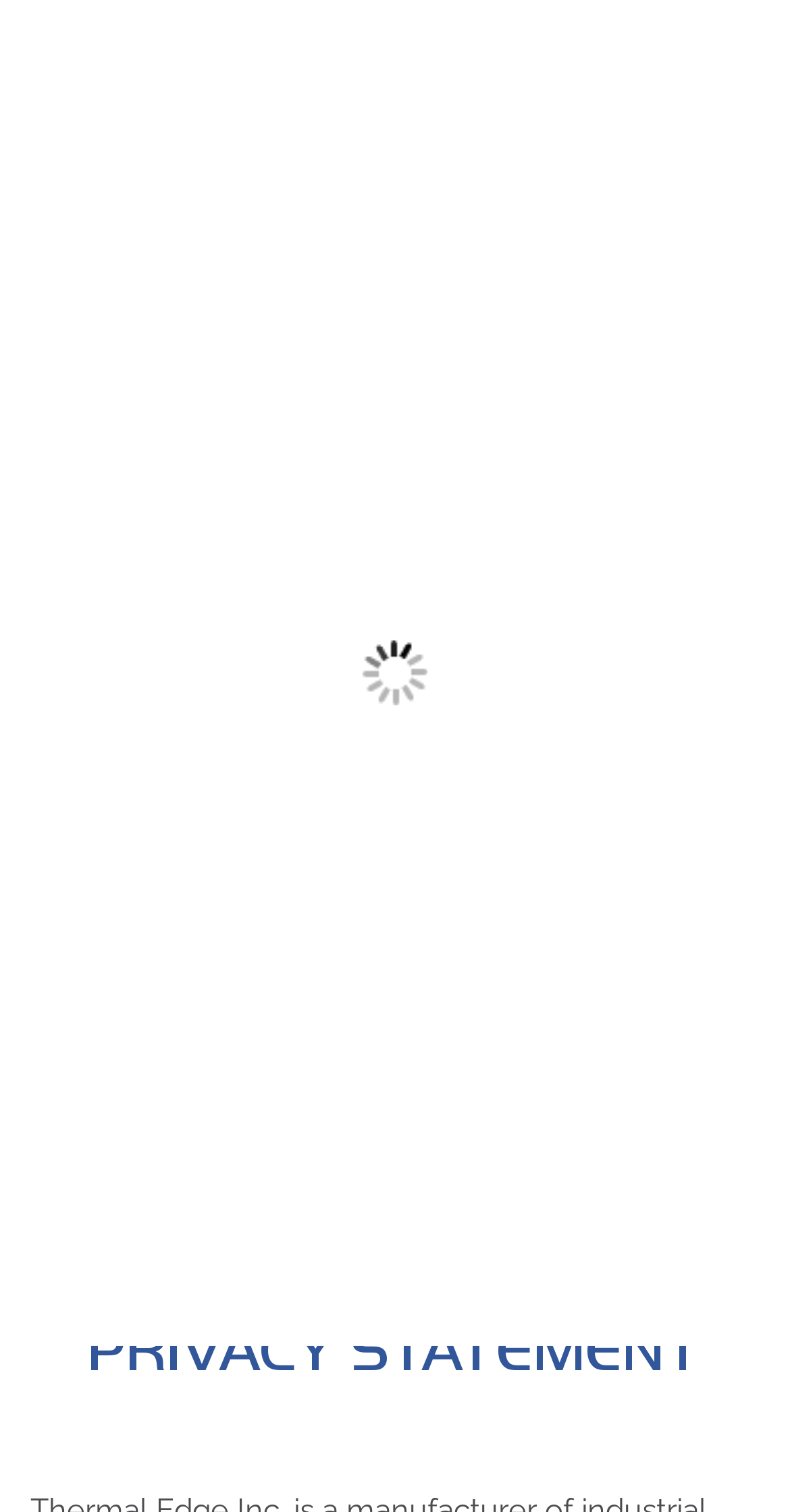Answer the following in one word or a short phrase: 
What is the main topic of the webpage?

Privacy Statement